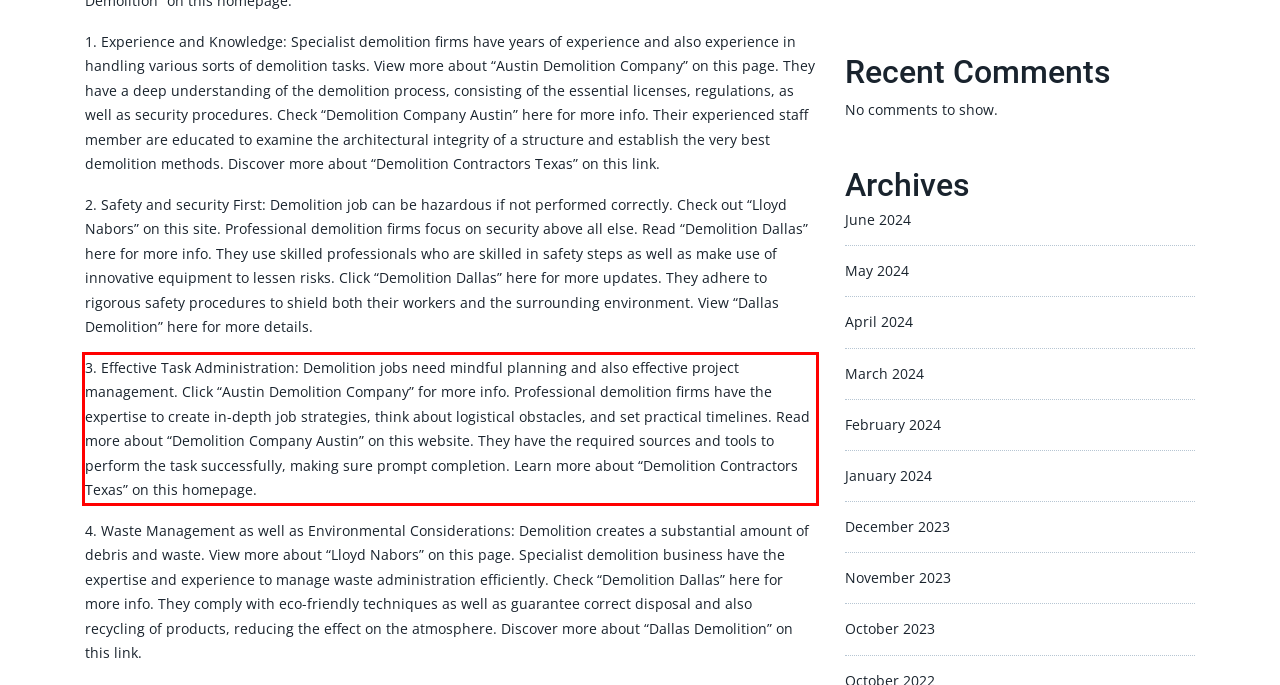Look at the provided screenshot of the webpage and perform OCR on the text within the red bounding box.

3. Effective Task Administration: Demolition jobs need mindful planning and also effective project management. Click “Austin Demolition Company” for more info. Professional demolition firms have the expertise to create in-depth job strategies, think about logistical obstacles, and set practical timelines. Read more about “Demolition Company Austin” on this website. They have the required sources and tools to perform the task successfully, making sure prompt completion. Learn more about “Demolition Contractors Texas” on this homepage.